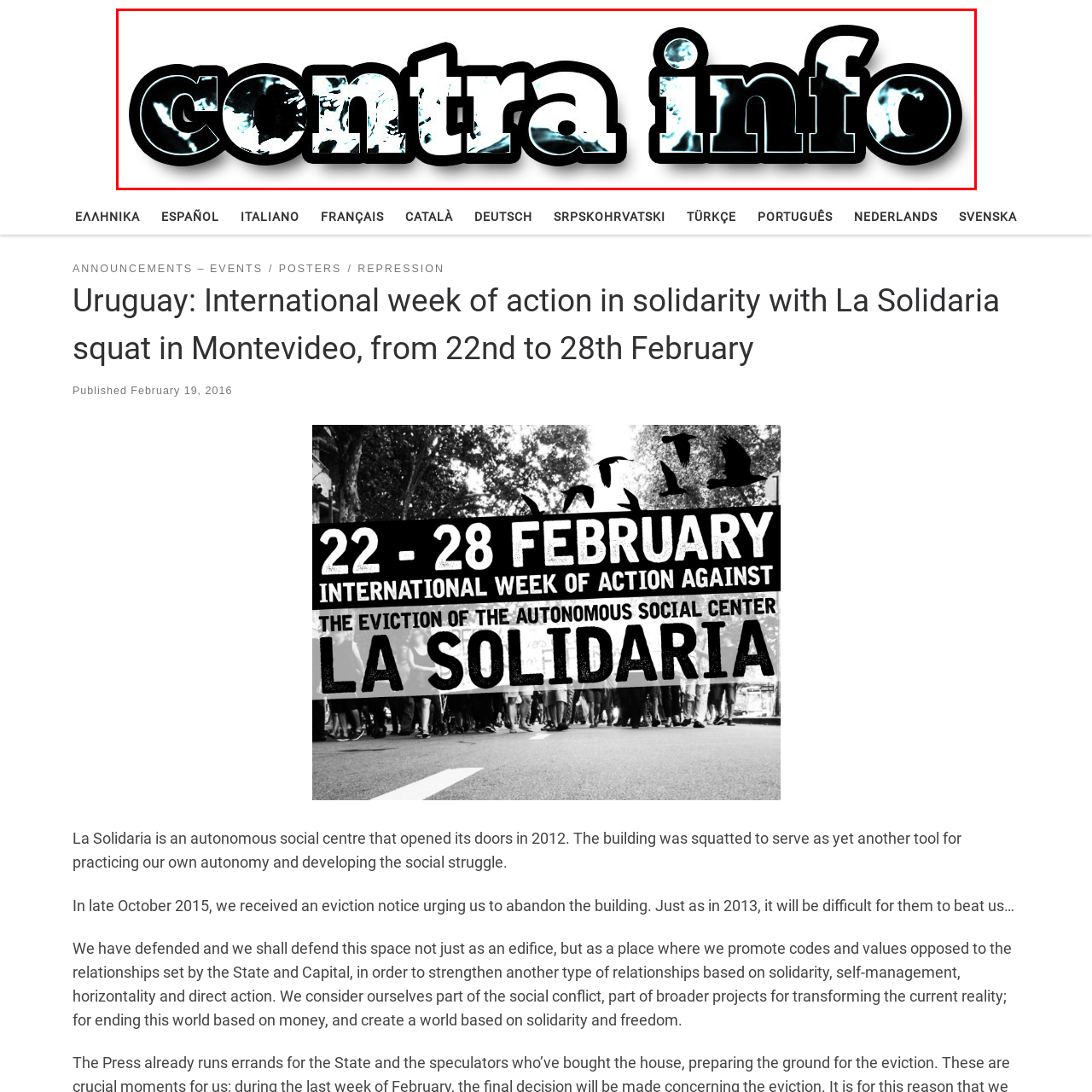Describe extensively the image that is situated inside the red border.

The image features the logo of "contra.info," displayed prominently in a stylized font. The text is bold and striking, emphasizing the "contra" part in a darker shade, while "info" is presented in a lighter hue that suggests a sense of movement and fluidity. This design conveys a sense of activism and urgency, aligning with the website's mission of highlighting social struggles and solidarity movements. The logo is framed against a clean, white background, enhancing its visibility and impact. The overall aesthetic reflects a commitment to advocacy, fitting the context of the website's focus on social and political issues, such as the solidarity actions in Uruguay highlighted in the accompanying content.